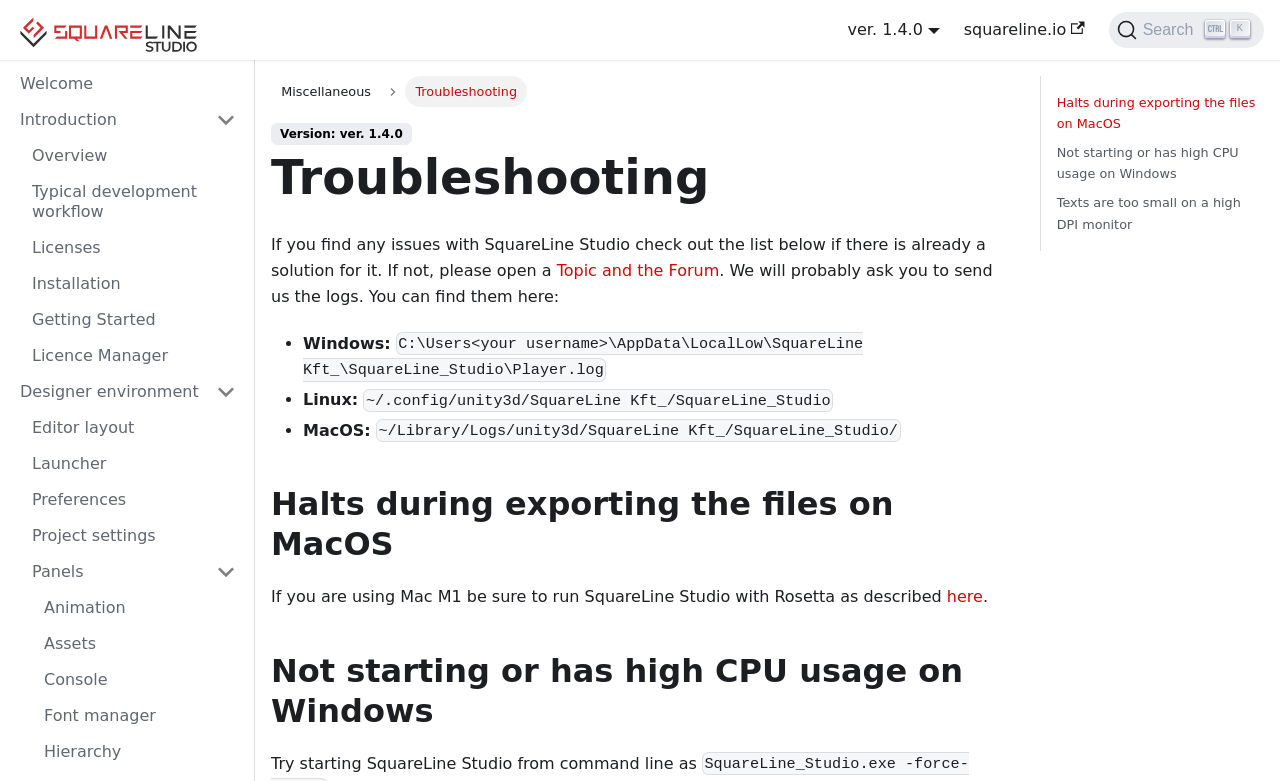Where are the logs located on a Windows system?
Look at the image and construct a detailed response to the question.

I found this information by reading the troubleshooting section, where it lists the locations of logs for different operating systems. For Windows, it says the logs are located at C:\Users<your username>\AppData\LocalLow\SquareLine Kft_\SquareLine_Studio\Player.log.